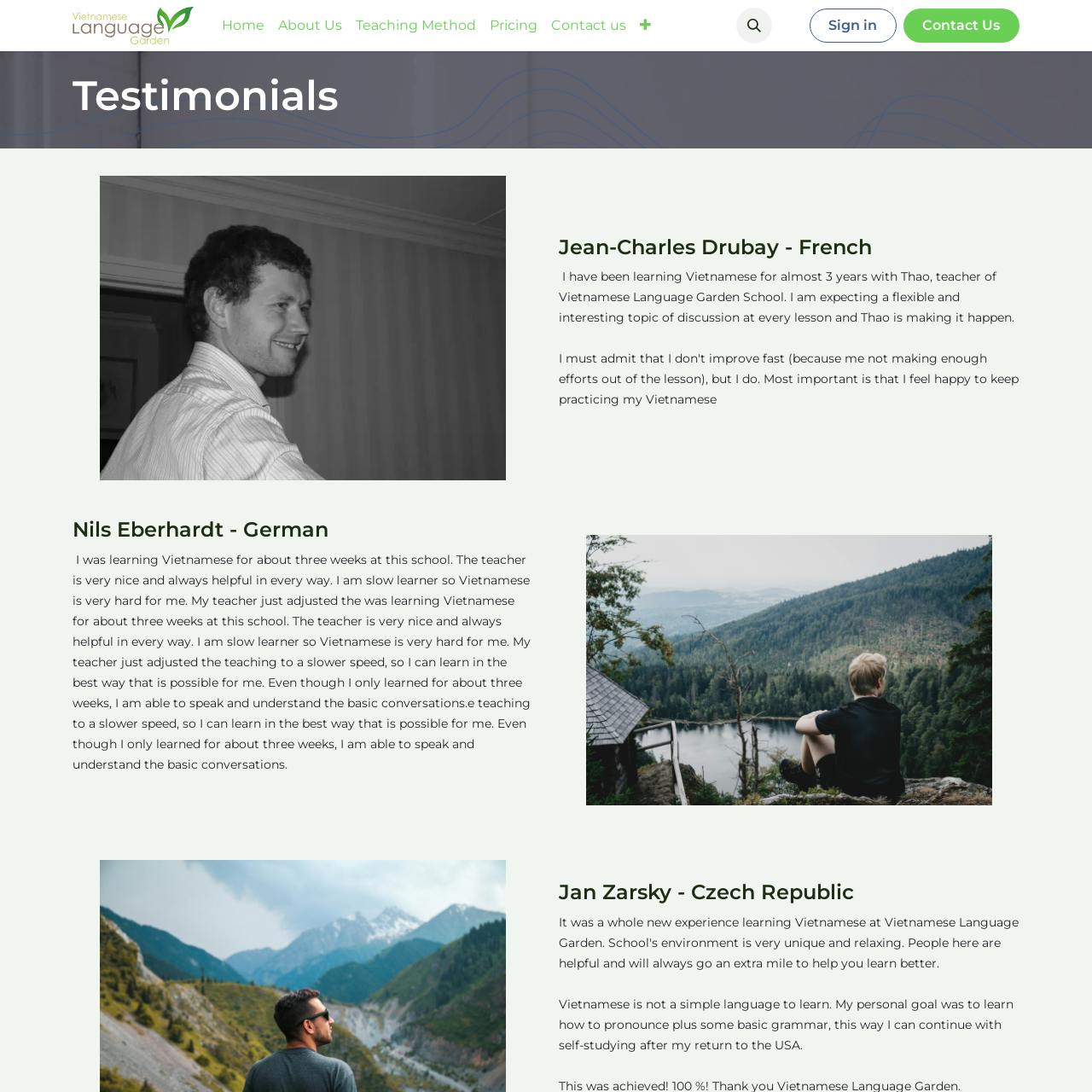Identify the bounding box coordinates of the region I need to click to complete this instruction: "Sign in to the website".

[0.741, 0.008, 0.821, 0.039]